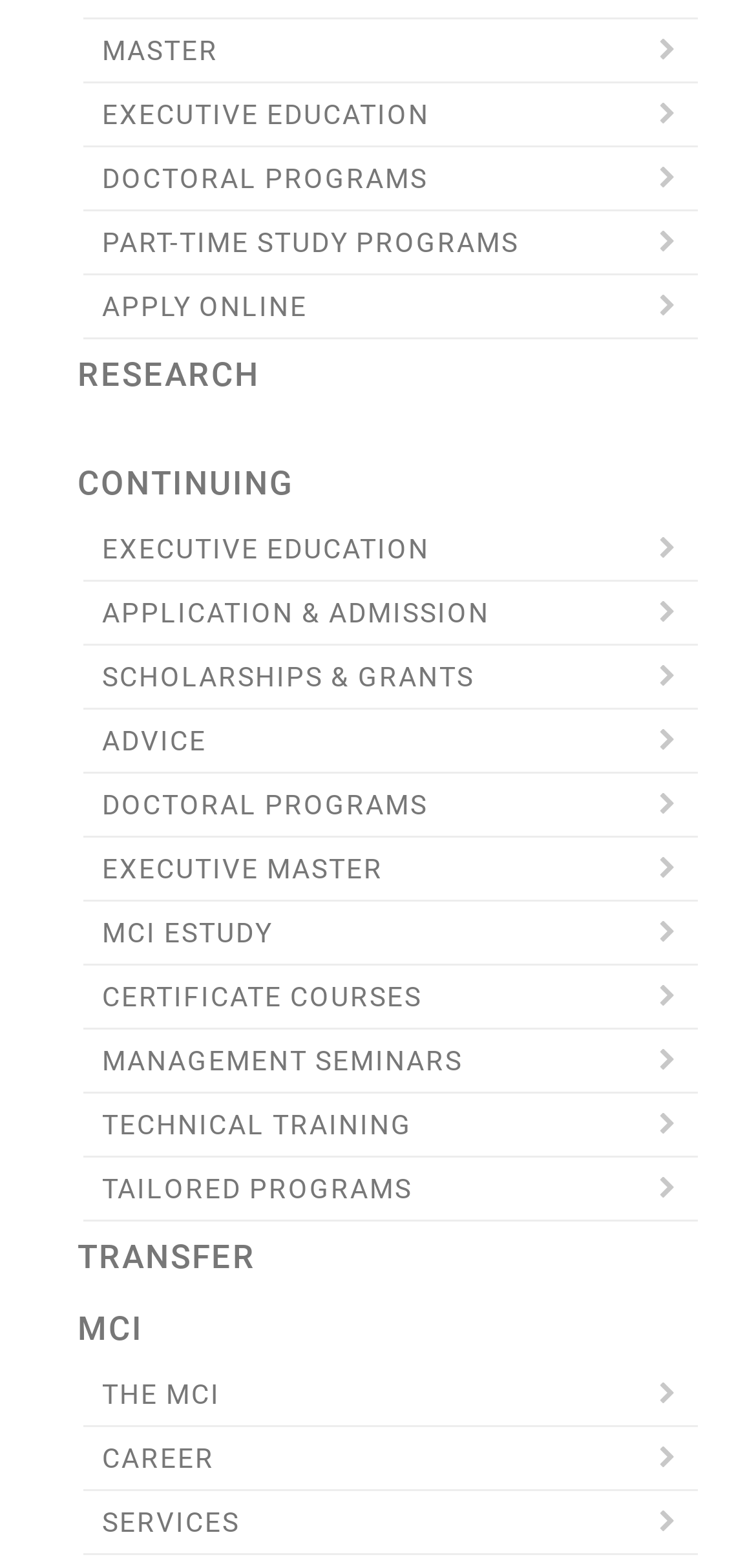What is the purpose of the 'APPLY ONLINE' link?
Look at the image and respond with a one-word or short-phrase answer.

To apply for programs